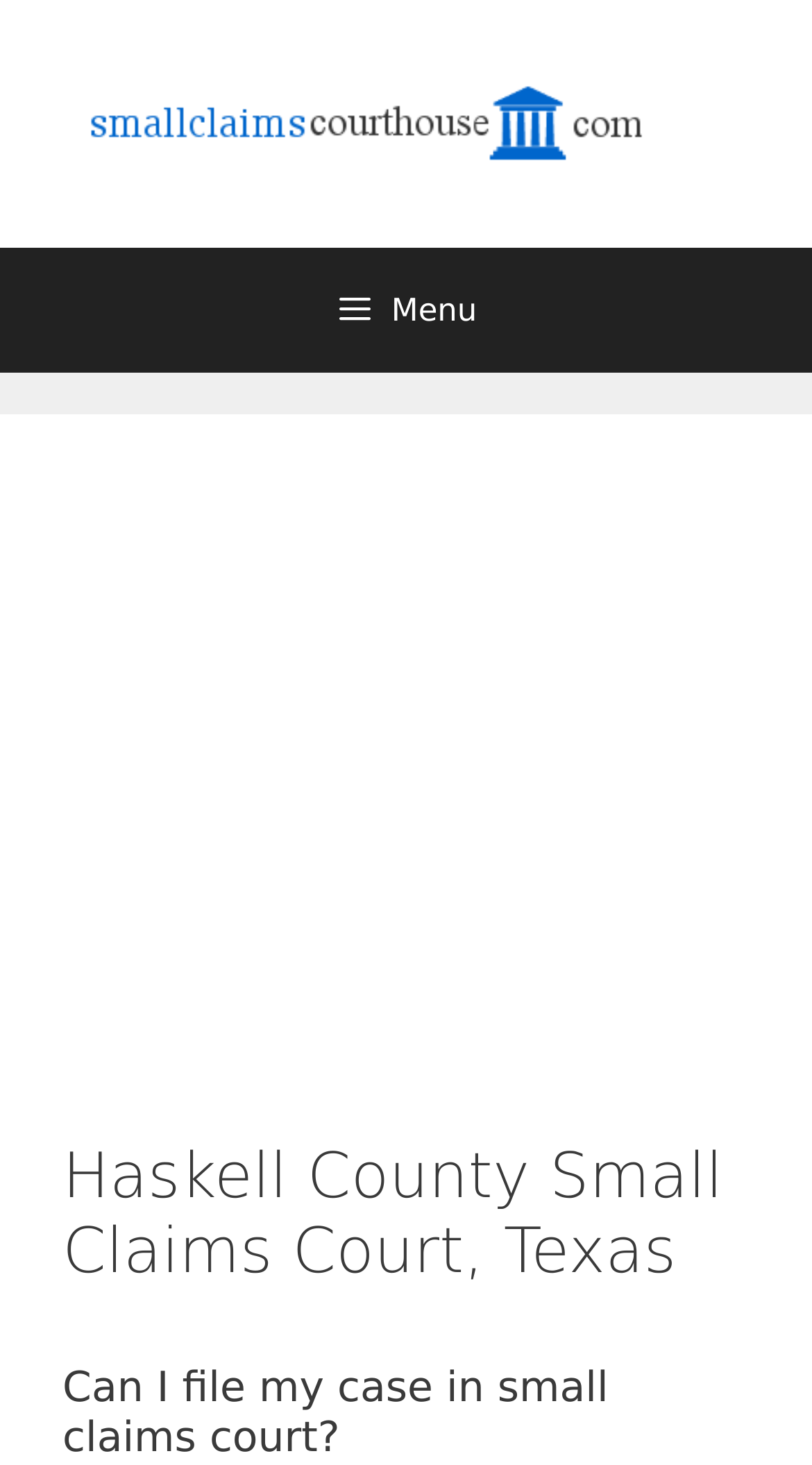Generate the title text from the webpage.

Haskell County Small Claims Court, Texas